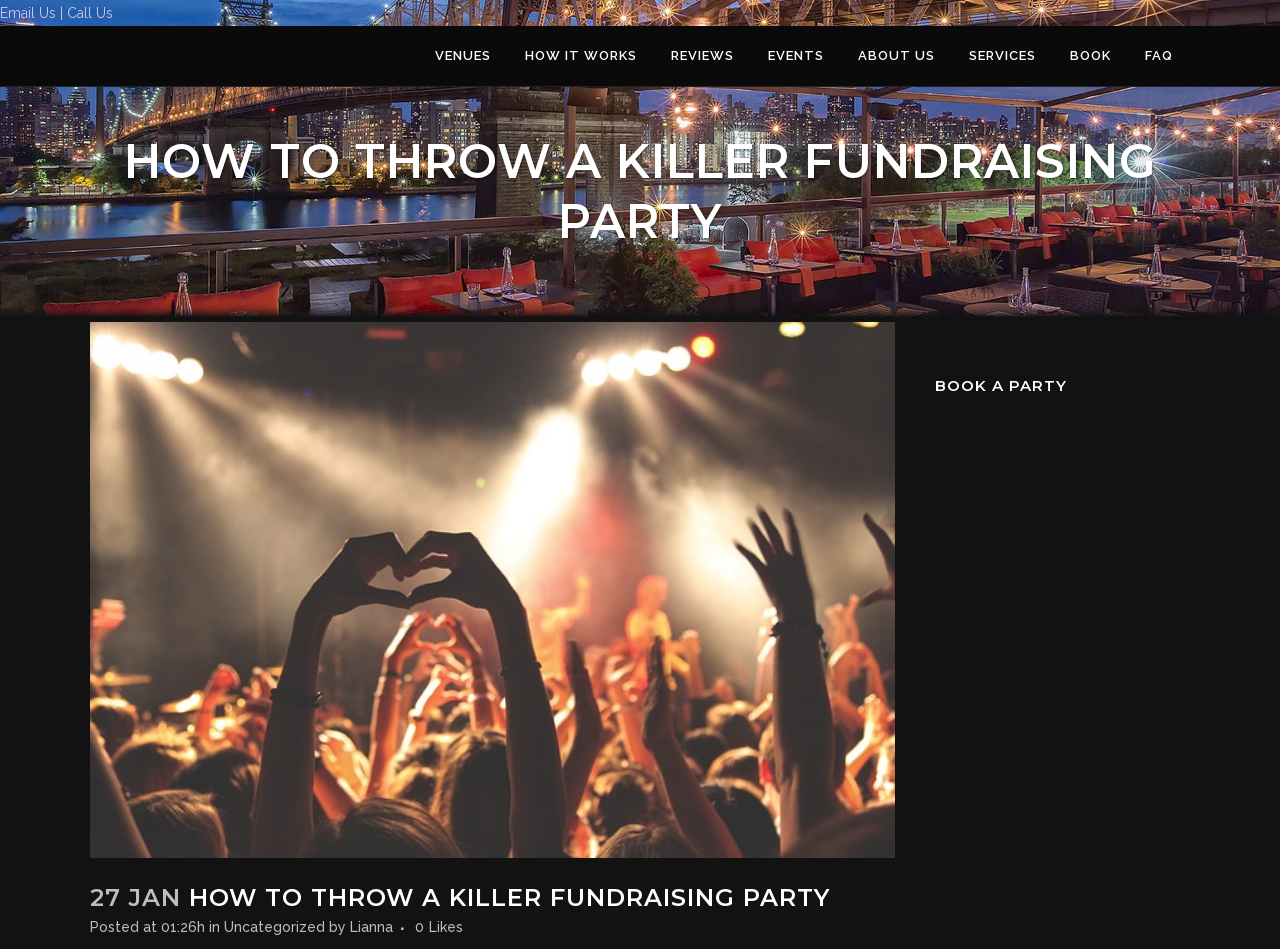Could you highlight the region that needs to be clicked to execute the instruction: "Read reviews"?

[0.511, 0.027, 0.587, 0.091]